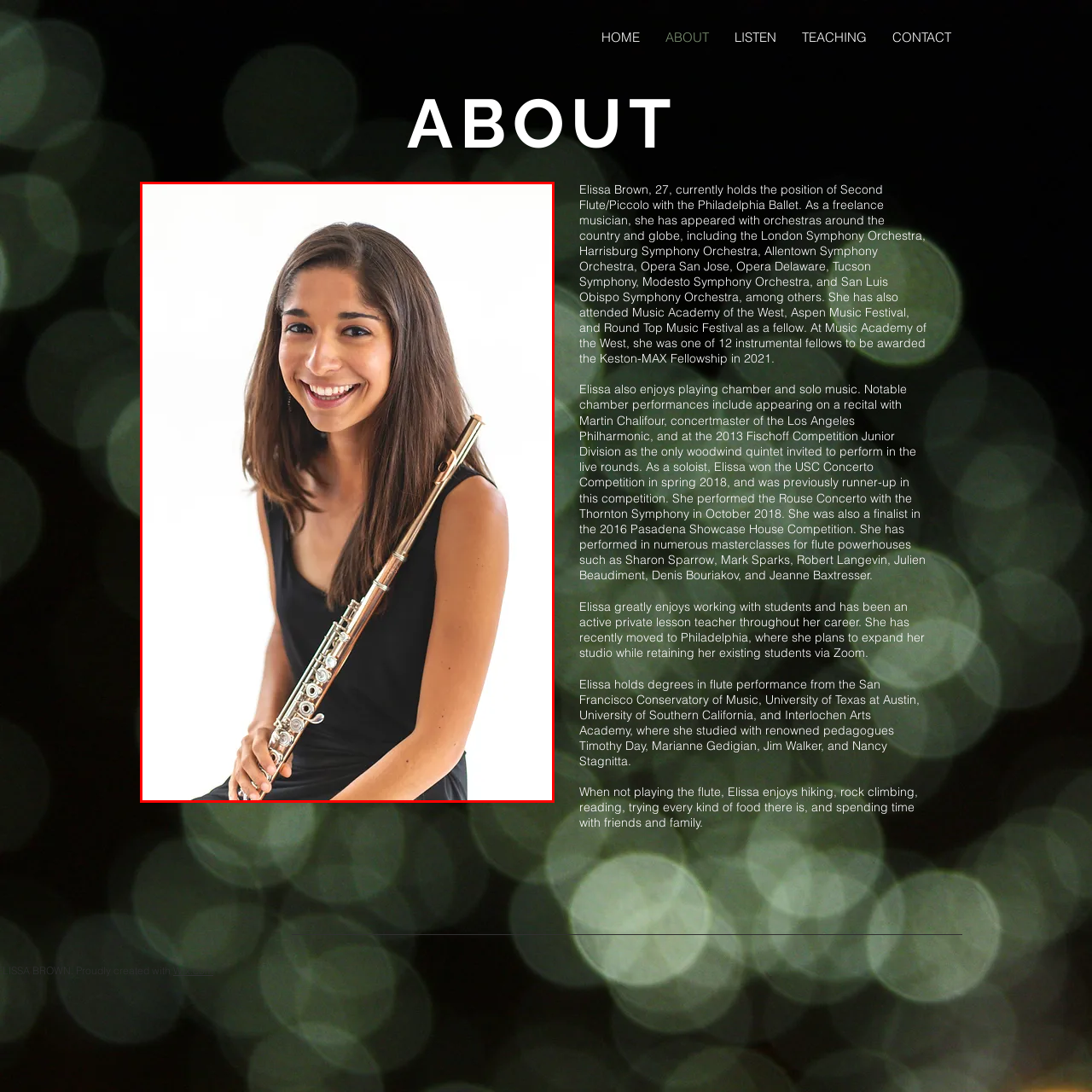What is the woman's role in the Philadelphia Ballet?
Pay attention to the image surrounded by the red bounding box and respond to the question with a detailed answer.

According to the caption, the woman serves as the Second Flute/Piccolo with the Philadelphia Ballet, which suggests that she plays a specific role in the orchestra.